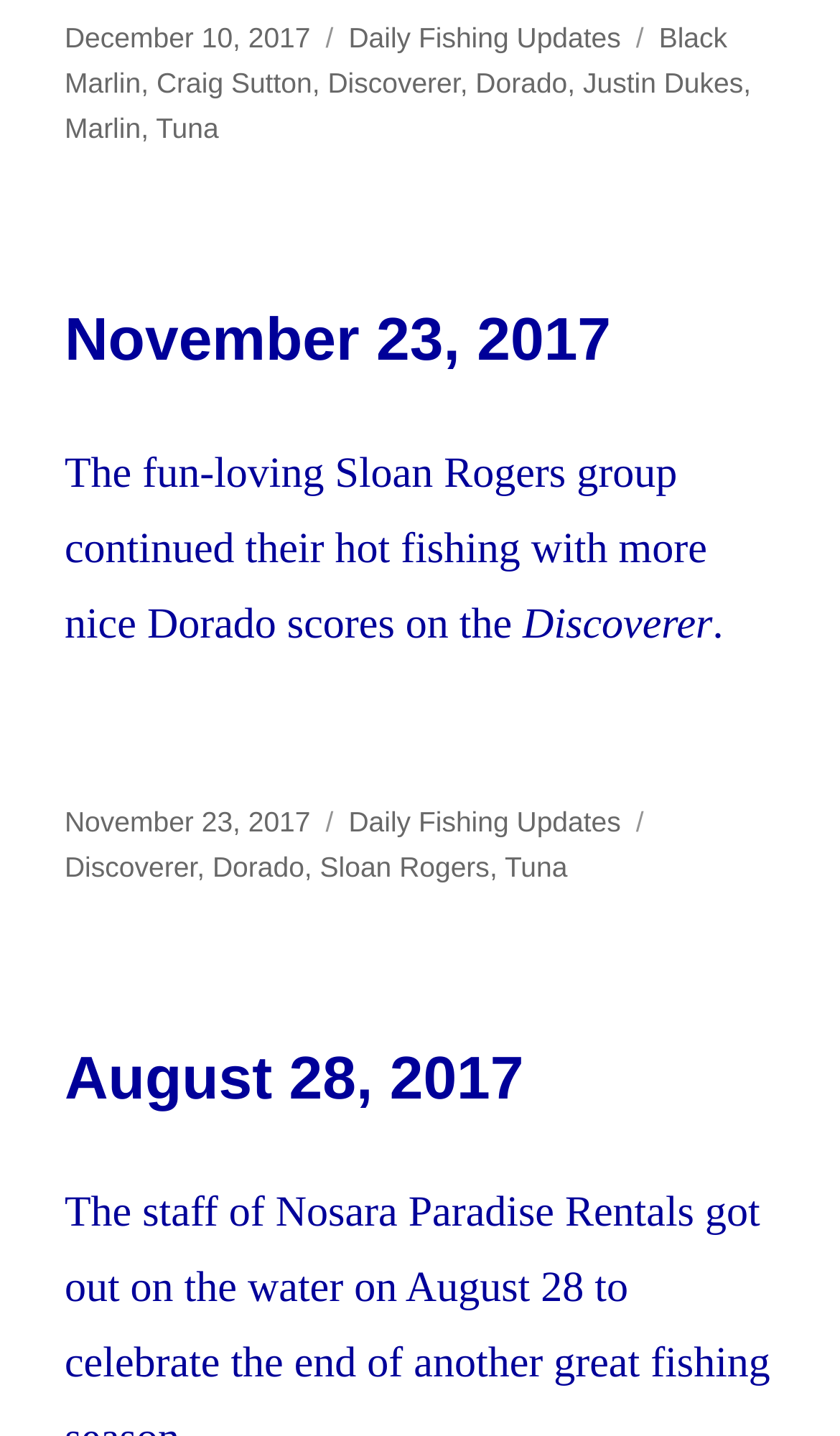Specify the bounding box coordinates of the element's region that should be clicked to achieve the following instruction: "View the 'Daily Fishing Updates' category". The bounding box coordinates consist of four float numbers between 0 and 1, in the format [left, top, right, bottom].

[0.415, 0.015, 0.739, 0.038]